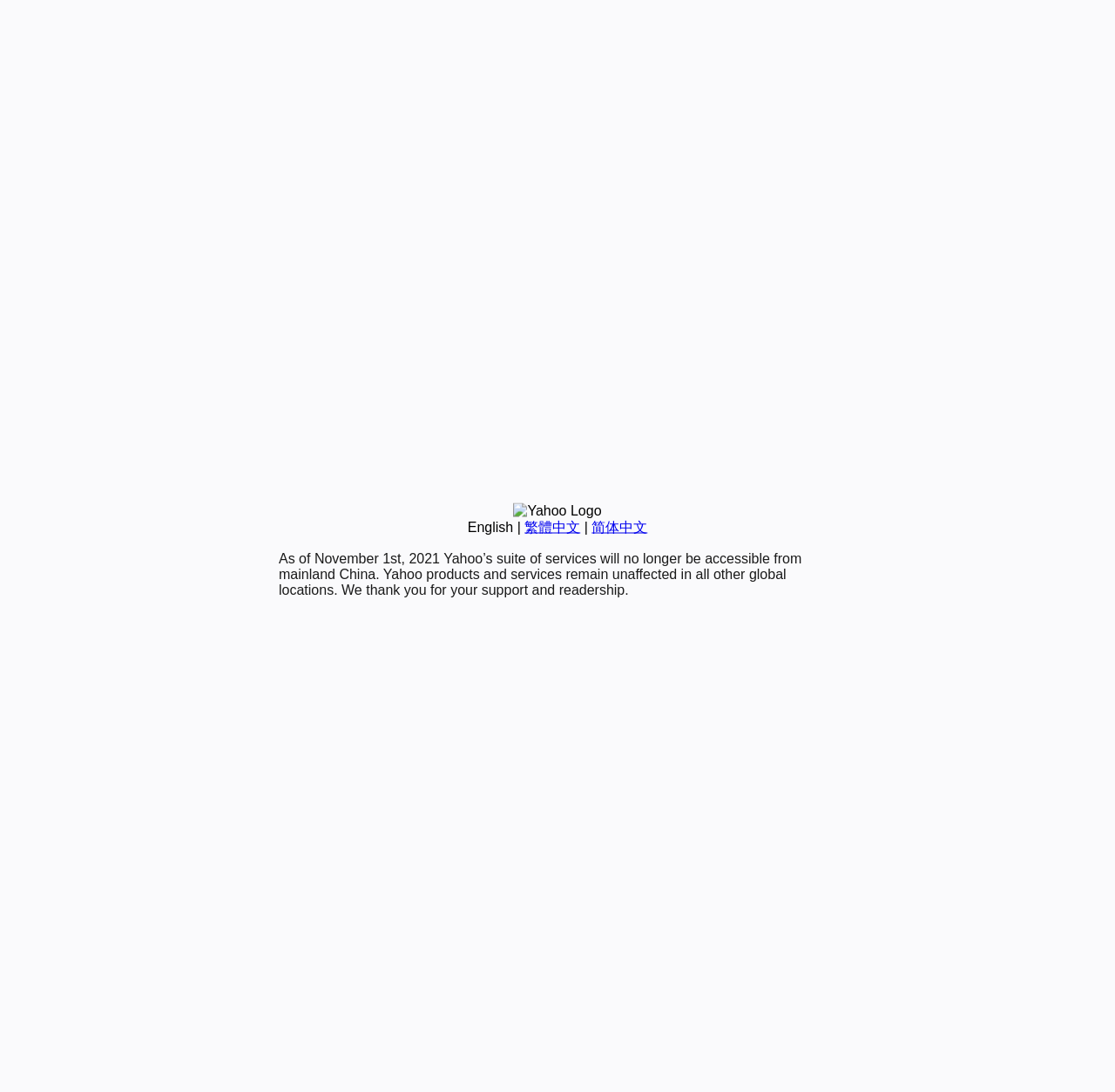Bounding box coordinates are specified in the format (top-left x, top-left y, bottom-right x, bottom-right y). All values are floating point numbers bounded between 0 and 1. Please provide the bounding box coordinate of the region this sentence describes: 繁體中文

[0.47, 0.476, 0.52, 0.489]